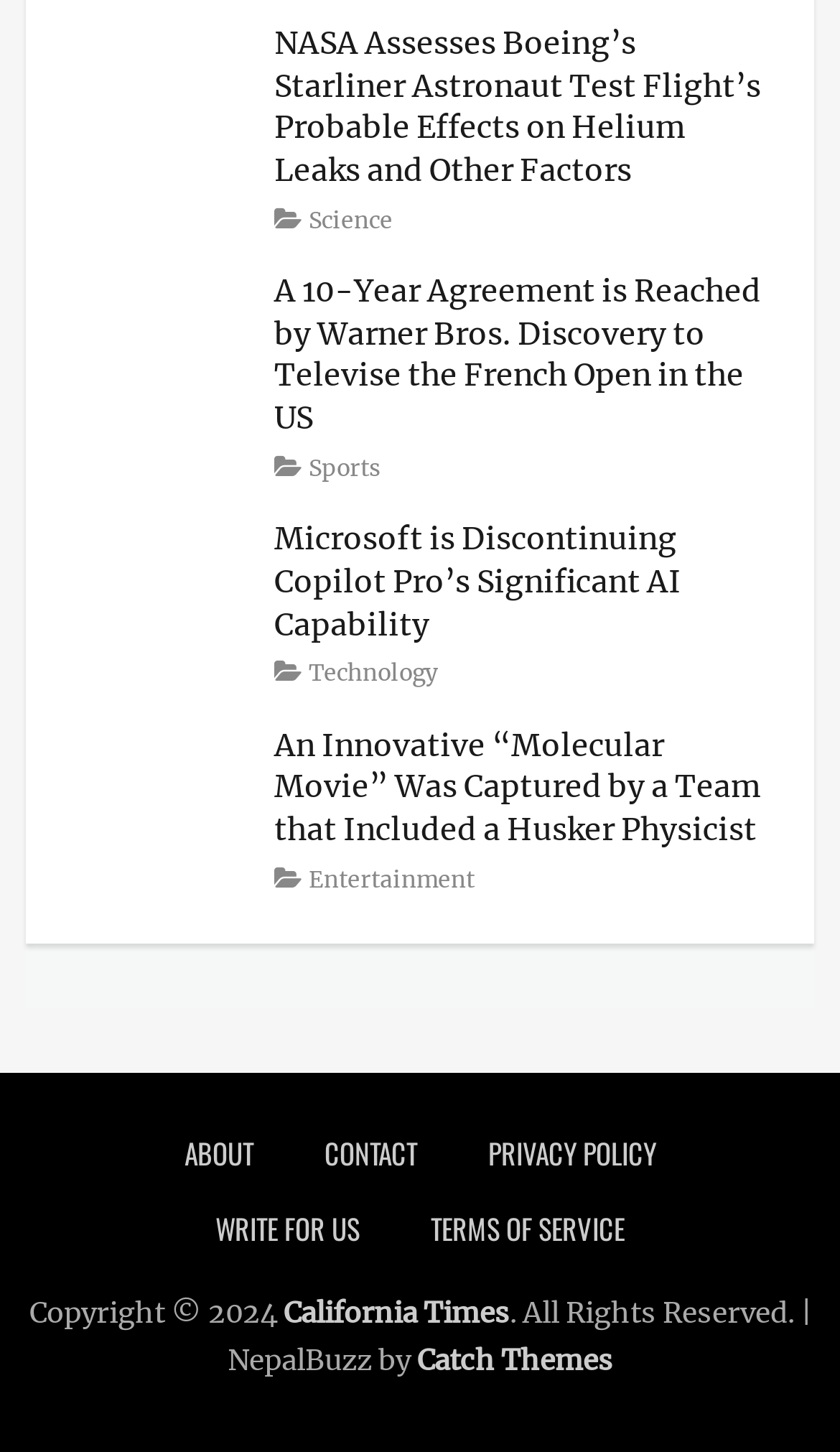Use a single word or phrase to answer the question:
How many tags are in the third article?

4